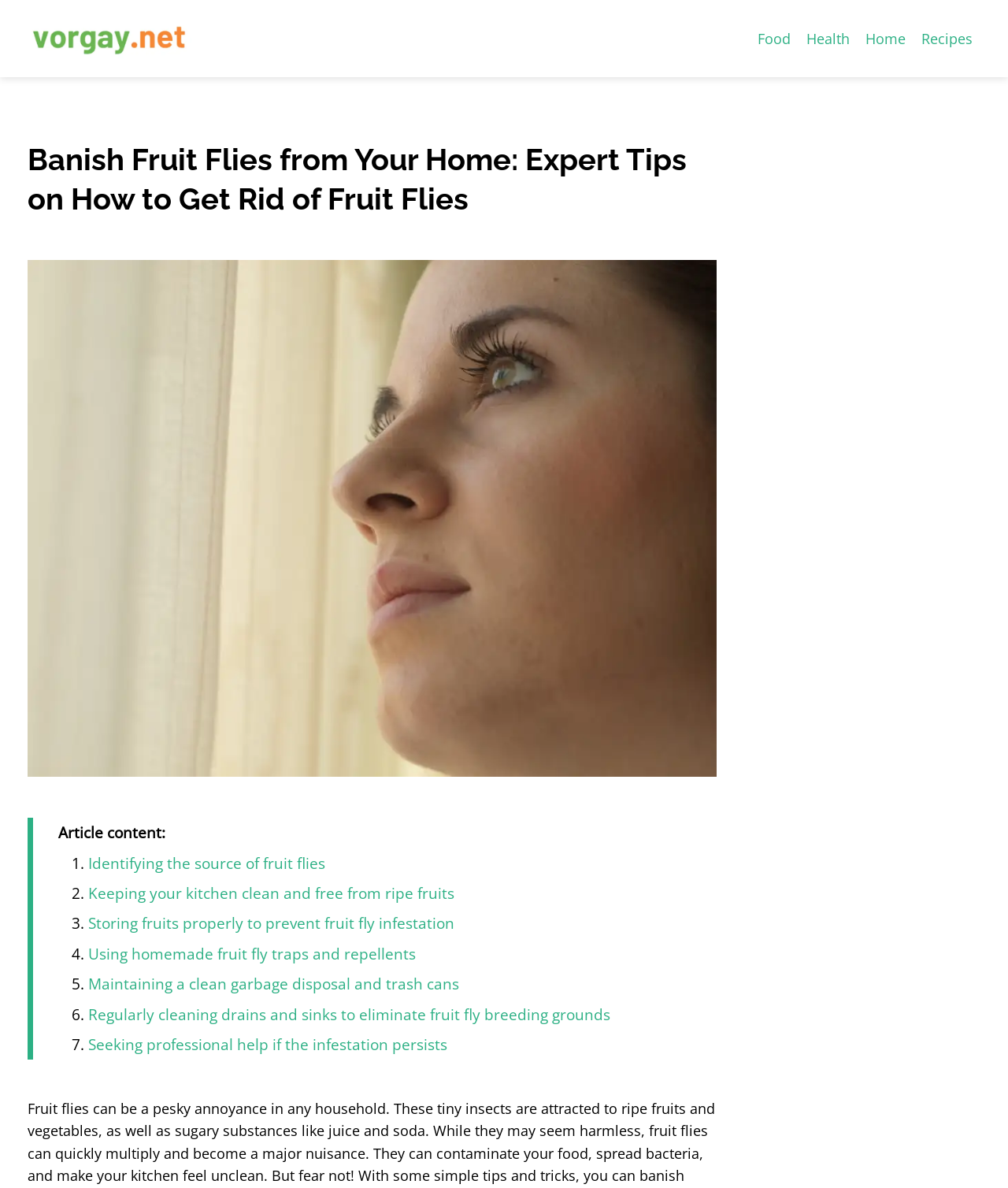What is the title or heading displayed on the webpage?

Banish Fruit Flies from Your Home: Expert Tips on How to Get Rid of Fruit Flies